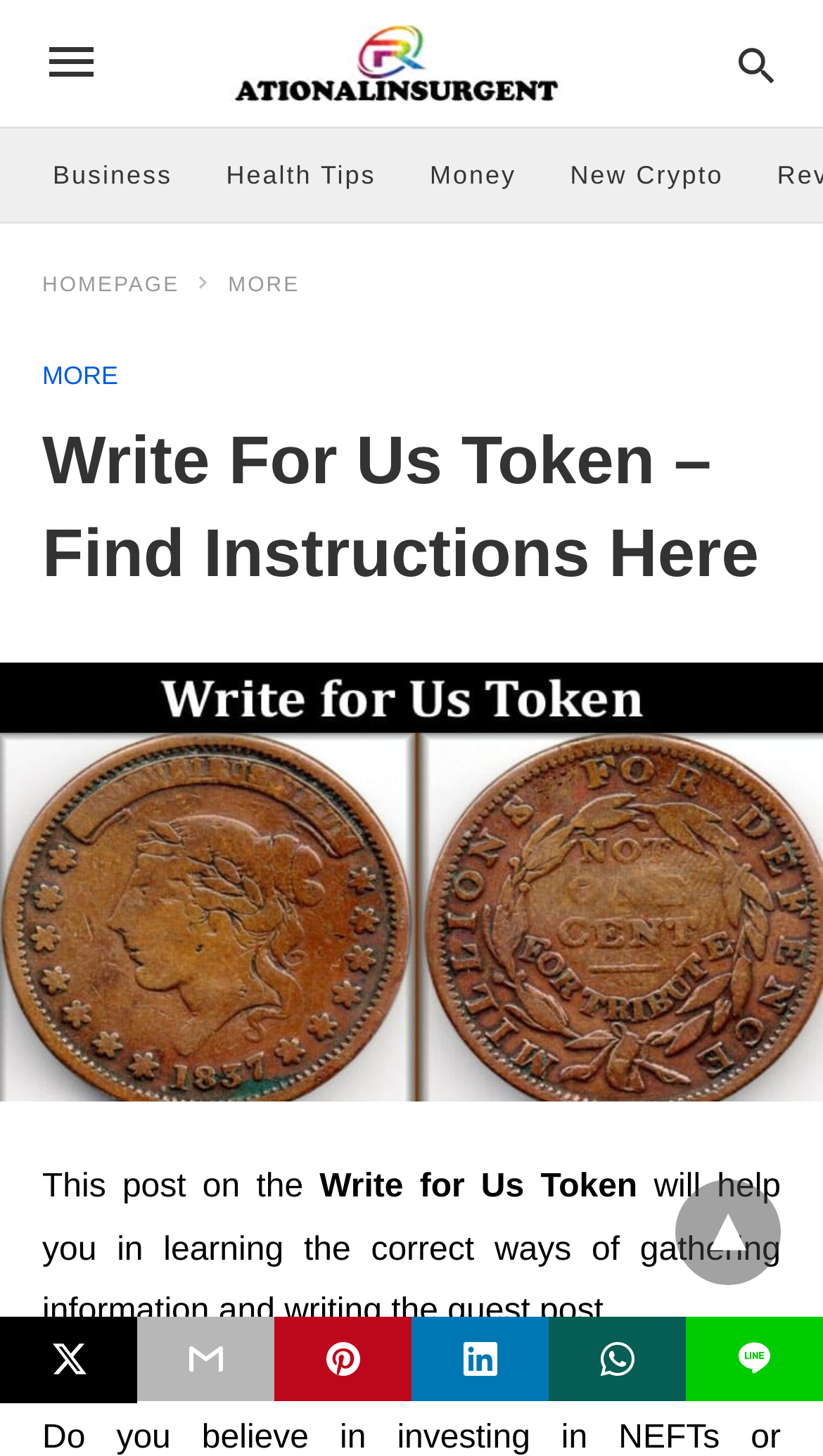Produce a meticulous description of the webpage.

The webpage is about writing a guest post for the "Write for Us Token" and provides instructions on how to gather information and write the post. 

At the top left of the page, there is a logo of "RATIONALINSURGENT" with a link to it. Next to the logo, there is a search bar with a placeholder text "Type your query". 

Below the search bar, there are five links to different categories: "Business", "Health Tips", "Money", "New Crypto", and "HOMEPAGE" with an arrow icon. 

Further down, there is a large heading that reads "Write For Us Token – Find Instructions Here". 

Below the heading, there is a large image that takes up the full width of the page, with a caption "About General Information Write for Us Token". 

The main content of the page starts below the image, with a paragraph of text that explains the purpose of the post. The text is divided into two lines, with the first line reading "This post on the" and the second line continuing "will help you in learning the correct ways of gathering information and writing the guest post." 

At the bottom of the page, there are six social media links, including Twitter, and a line icon. There is also a dropdown menu icon at the bottom right corner of the page.